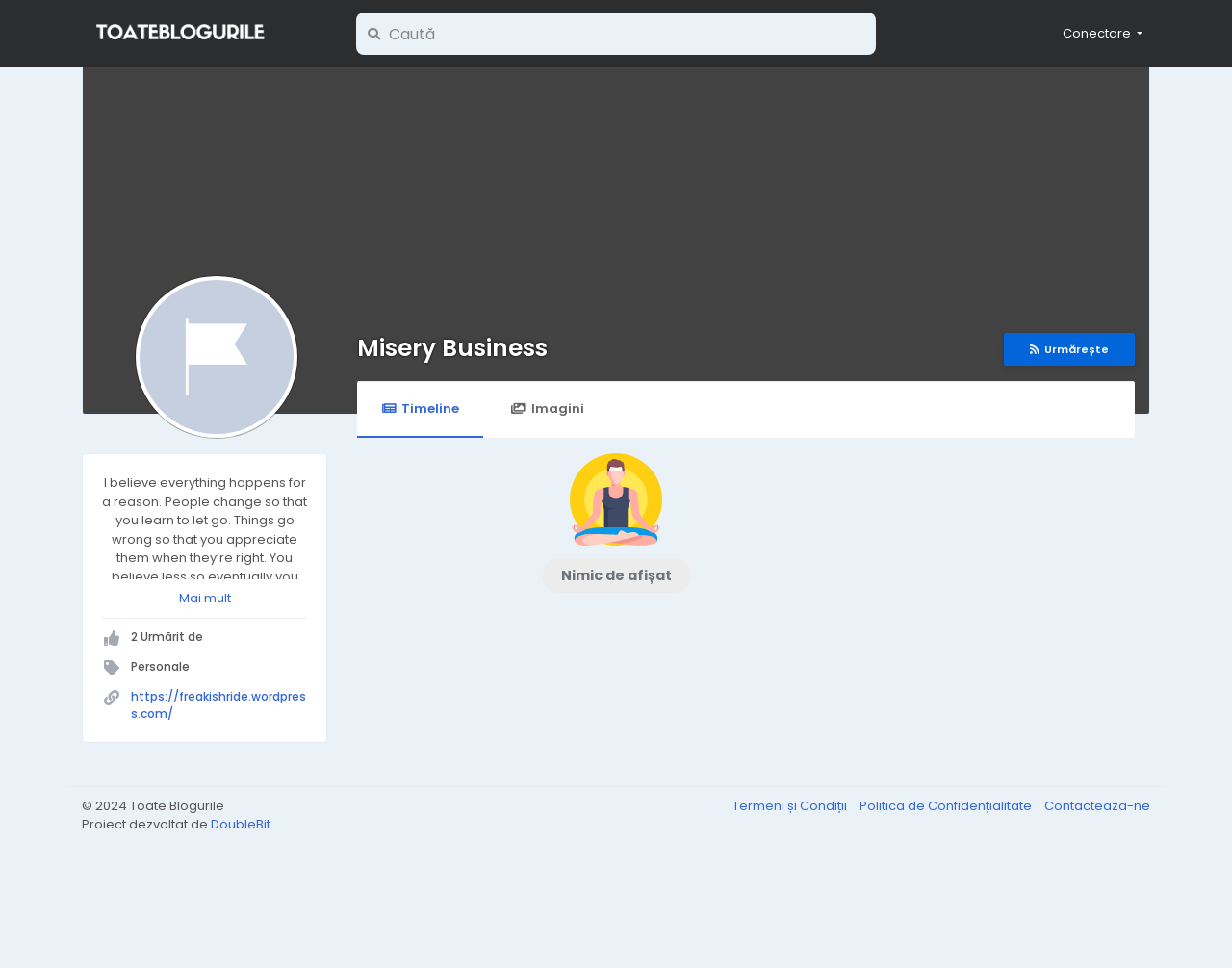Provide a short answer using a single word or phrase for the following question: 
What is the title of the first link in the timeline?

https://freakishride.wordpress.com/